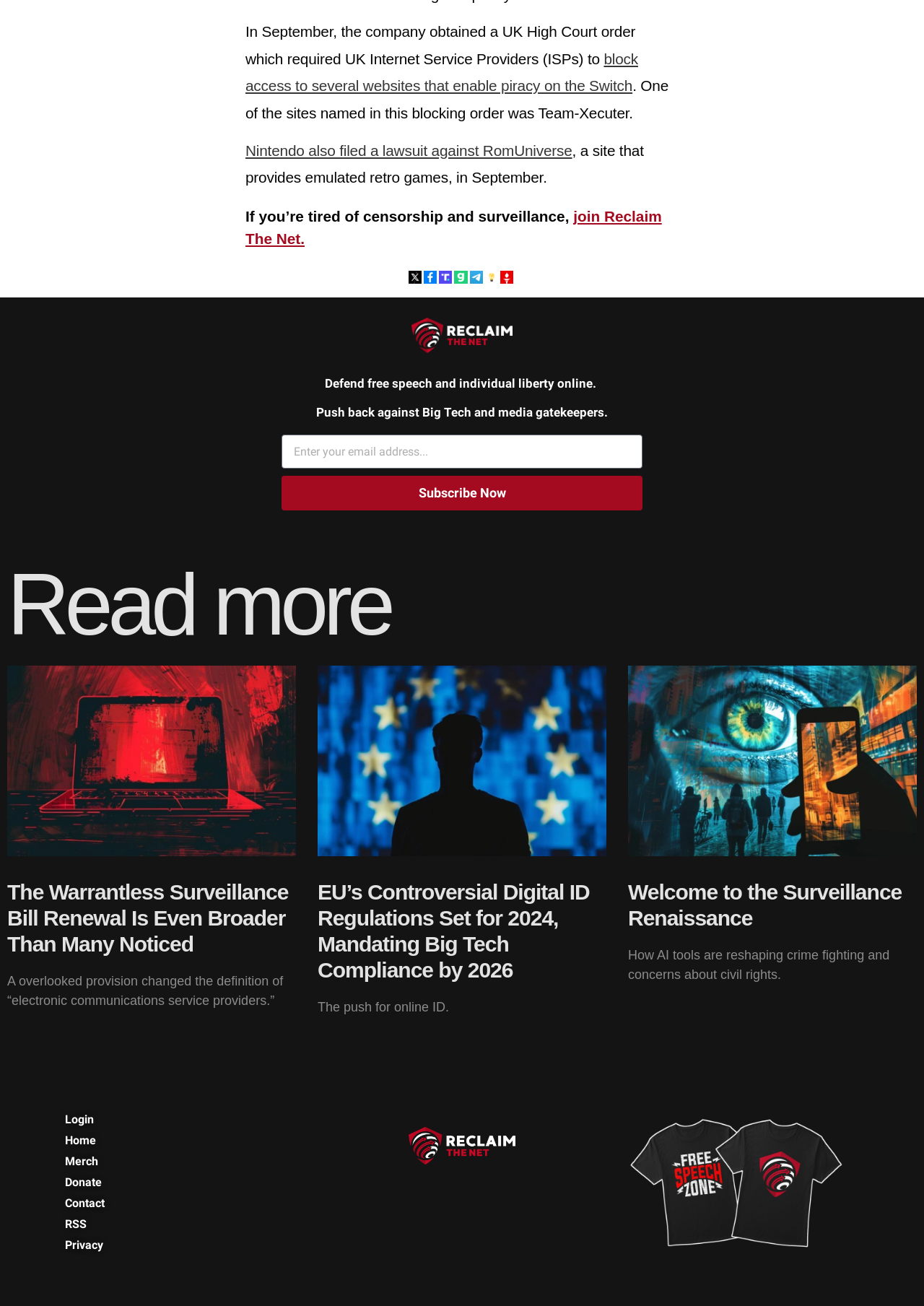Please determine the bounding box coordinates of the element's region to click in order to carry out the following instruction: "Login to the account". The coordinates should be four float numbers between 0 and 1, i.e., [left, top, right, bottom].

[0.07, 0.851, 0.346, 0.864]